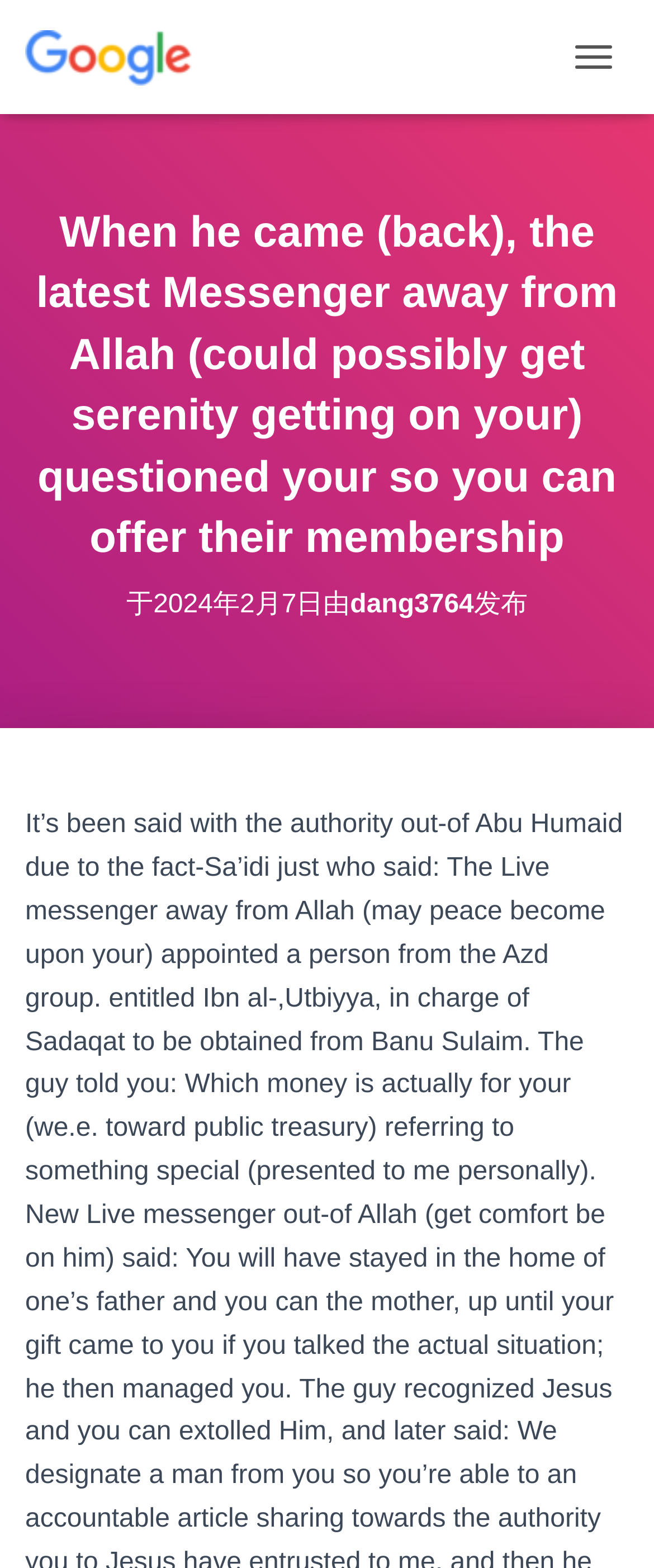Describe every aspect of the webpage in a detailed manner.

The webpage appears to be a blog post or article page. At the top-left corner, there is a link and an image with the text "超人seo" (Superman SEO). 

Below the image and link, there is a prominent heading that spans the entire width of the page, which reads "When he came (back), the latest Messenger away from Allah (could possibly get serenity getting on your) questioned your so you can offer their membership". 

Further down, there is another heading that provides information about the publication date and author, stating "于2024年2月7日由dang3764发布" (Published on February 7, 2024, by dang3764). Within this section, there is a time element and a link to the author's profile, "dang3764". 

On the top-right corner, there is a button labeled "切换导航" (Switch Navigation).